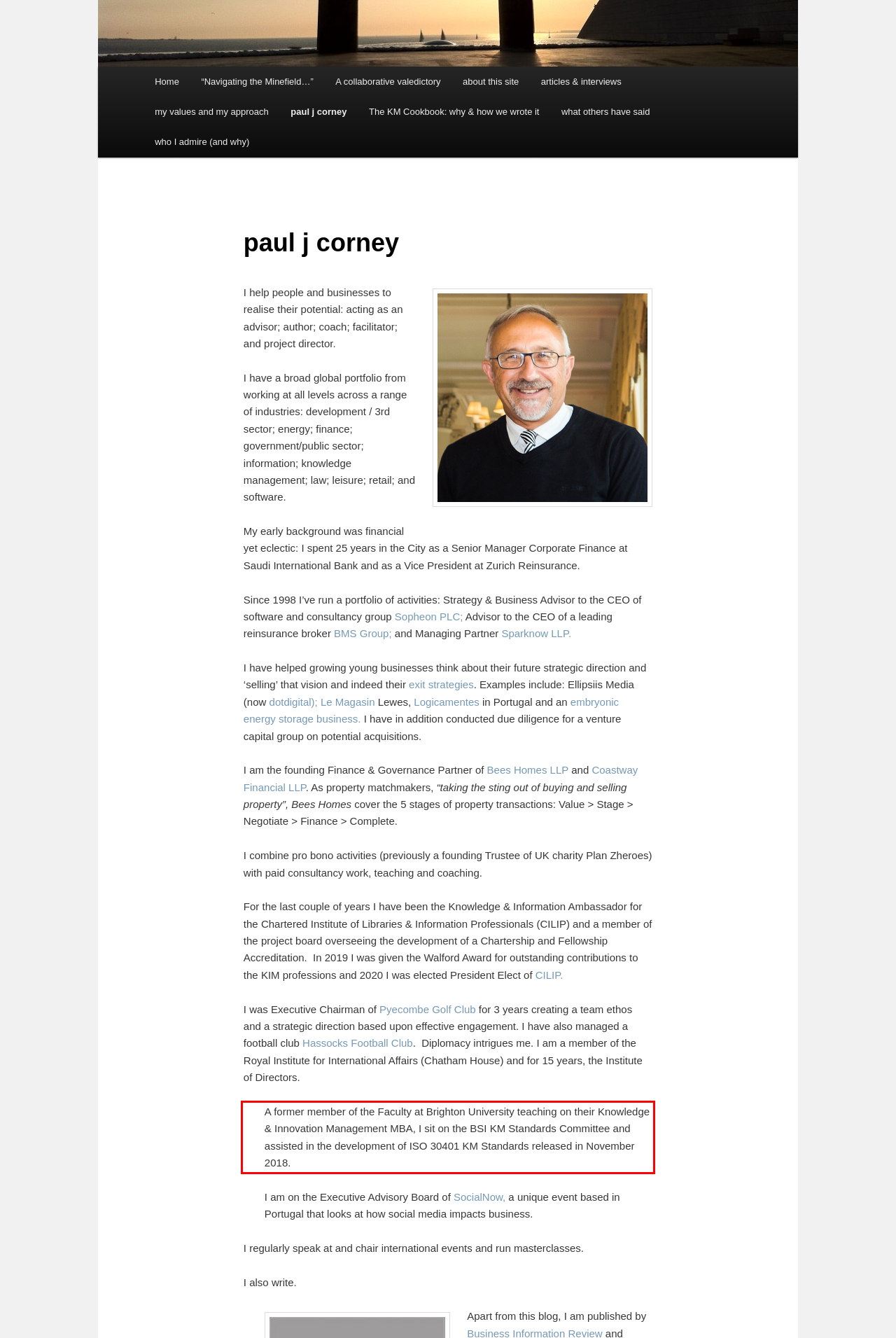You have a screenshot of a webpage with a red bounding box. Use OCR to generate the text contained within this red rectangle.

A former member of the Faculty at Brighton University teaching on their Knowledge & Innovation Management MBA, I sit on the BSI KM Standards Committee and assisted in the development of ISO 30401 KM Standards released in November 2018.